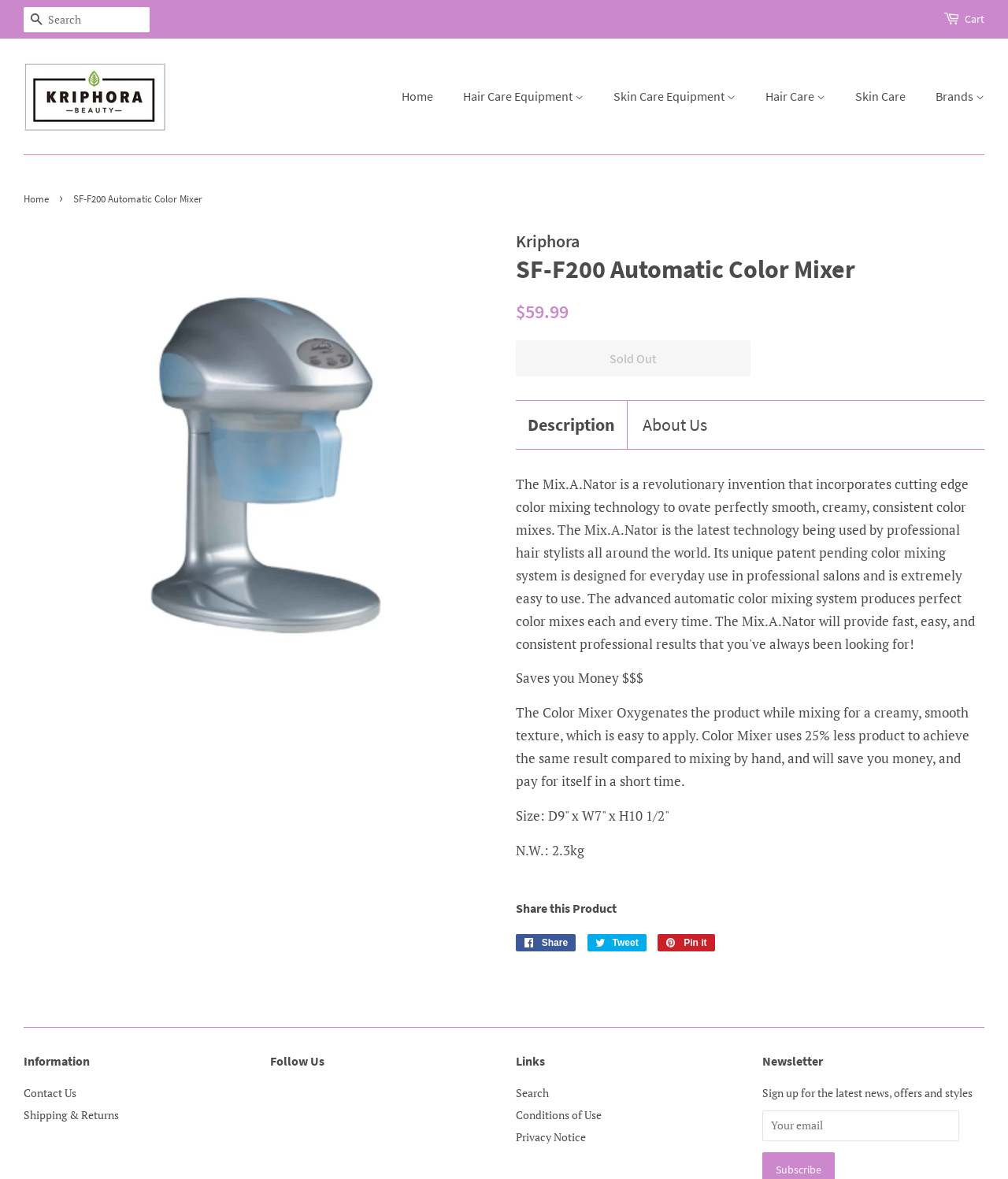Give a one-word or short phrase answer to this question: 
What is the purpose of the 'Search' button?

To search the website